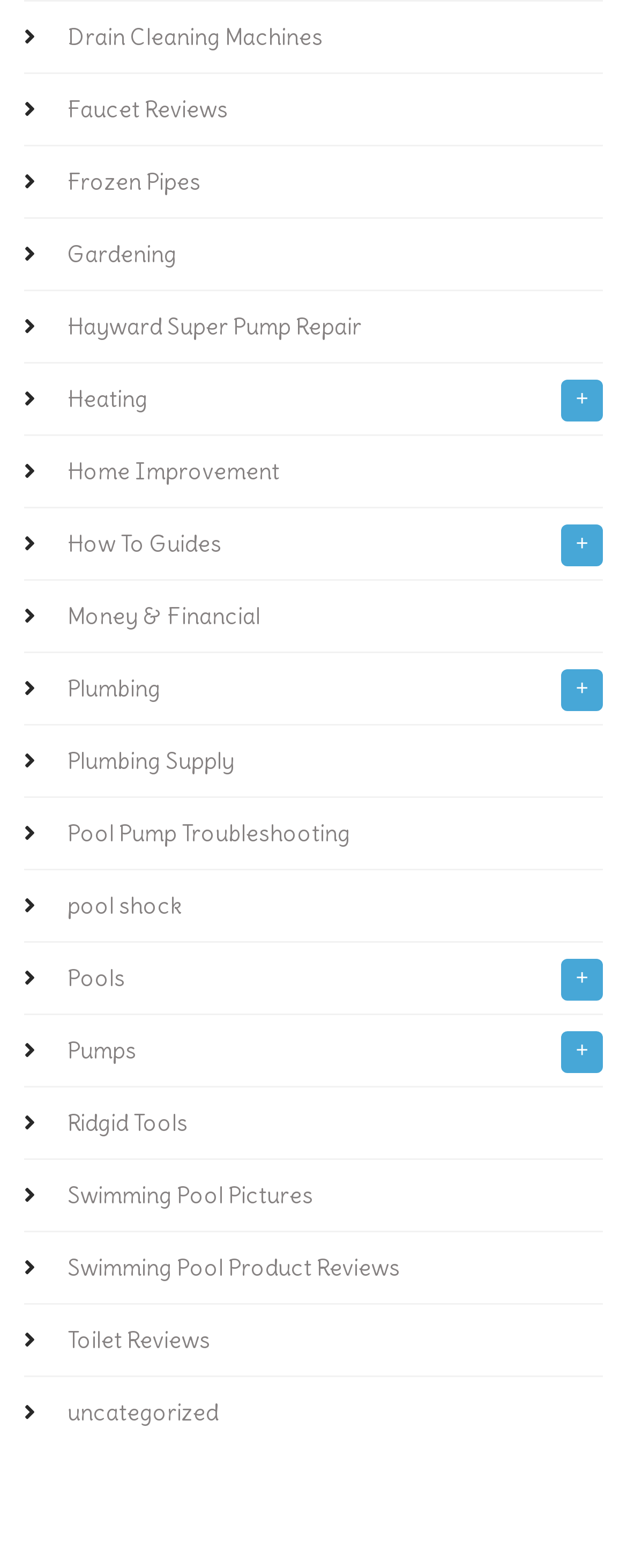What is the last topic listed on the webpage?
Provide a concise answer using a single word or phrase based on the image.

uncategorized